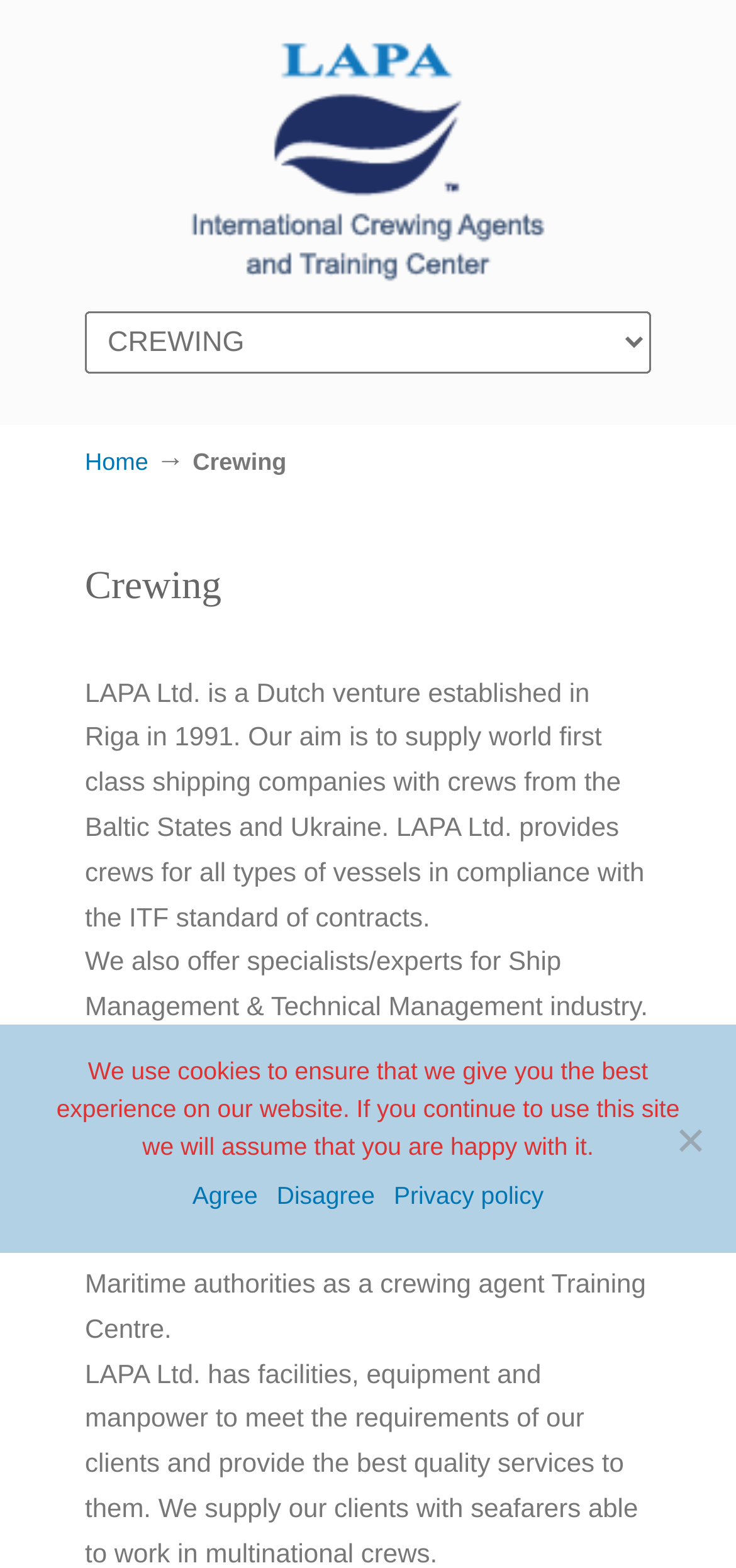Elaborate on the webpage's design and content in a detailed caption.

The webpage is about Lapa Ltd., a Dutch venture established in Riga in 1991. At the top, there is a layout table that spans almost the entire width of the page. Within this table, there is a link to "Lapa Ltd." on the top-left side, followed by a combobox on the same line. Below the combobox, there are three links: "Home" on the left, a static text "→" in the middle, and a heading "Crewing" on the right.

The main content of the page is divided into sections. The first section describes the company's aim, which is to supply world-class shipping companies with crews from the Baltic States and Ukraine. This section is followed by another section that mentions the company's additional services, including providing specialists for Ship Management and Technical Management industry.

The next section is headed "How the company works?" and describes the company's licensing and facilities. The company has been licensed by the Latvian Maritime authorities as a crewing agent Training Centre and has the necessary facilities and equipment to meet the requirements of its clients.

At the bottom of the page, there is a dialog box for a "Cookie Notice" that spans the entire width of the page. The dialog box contains a static text that explains the use of cookies on the website, followed by three links: "Agree", "Disagree", and "Privacy policy". There is also a generic element "Disagree" on the bottom-right side of the page.